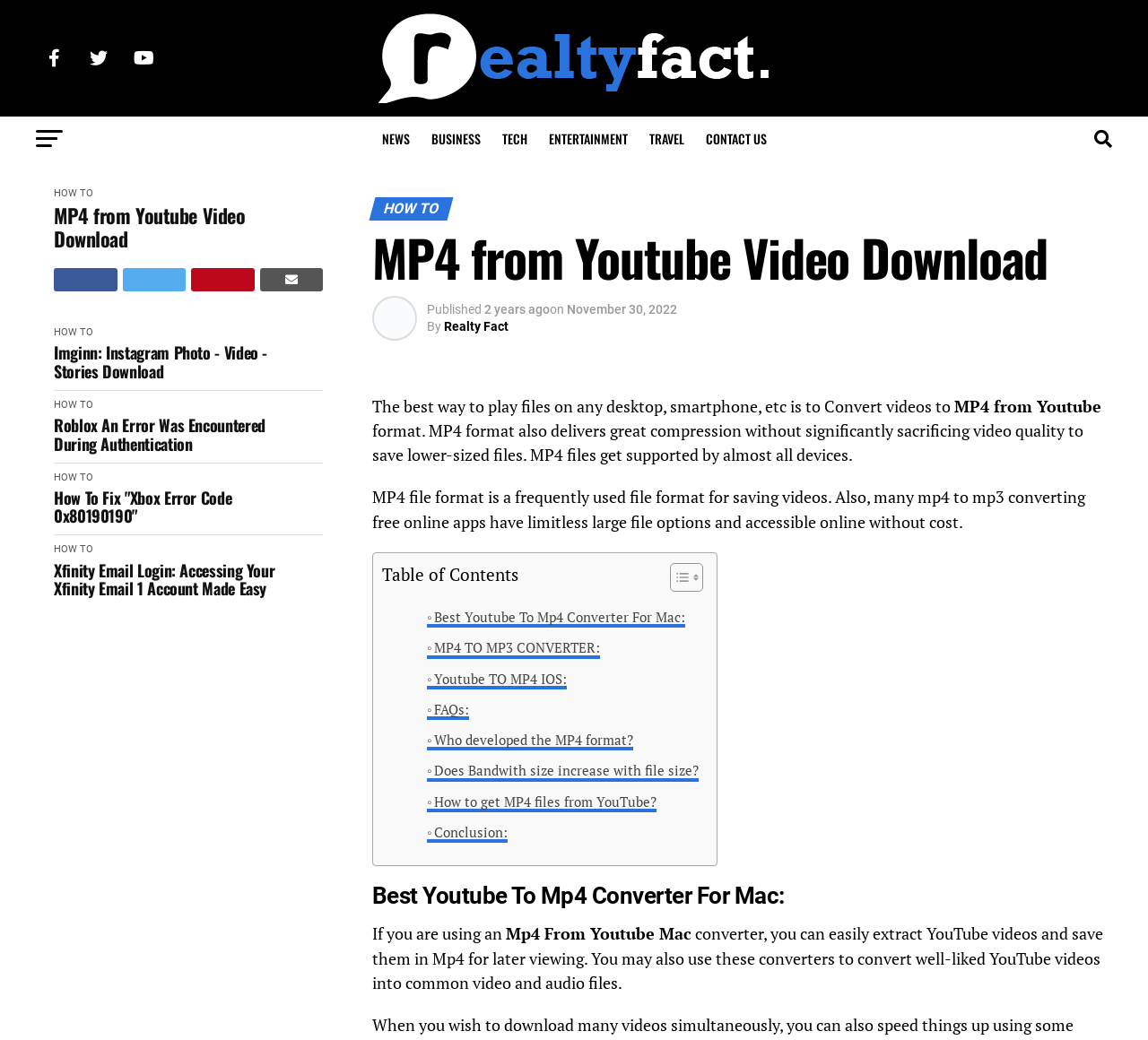Find the bounding box coordinates for the HTML element described as: "parent_node: Realty Fact". The coordinates should consist of four float values between 0 and 1, i.e., [left, top, right, bottom].

[0.33, 0.086, 0.67, 0.103]